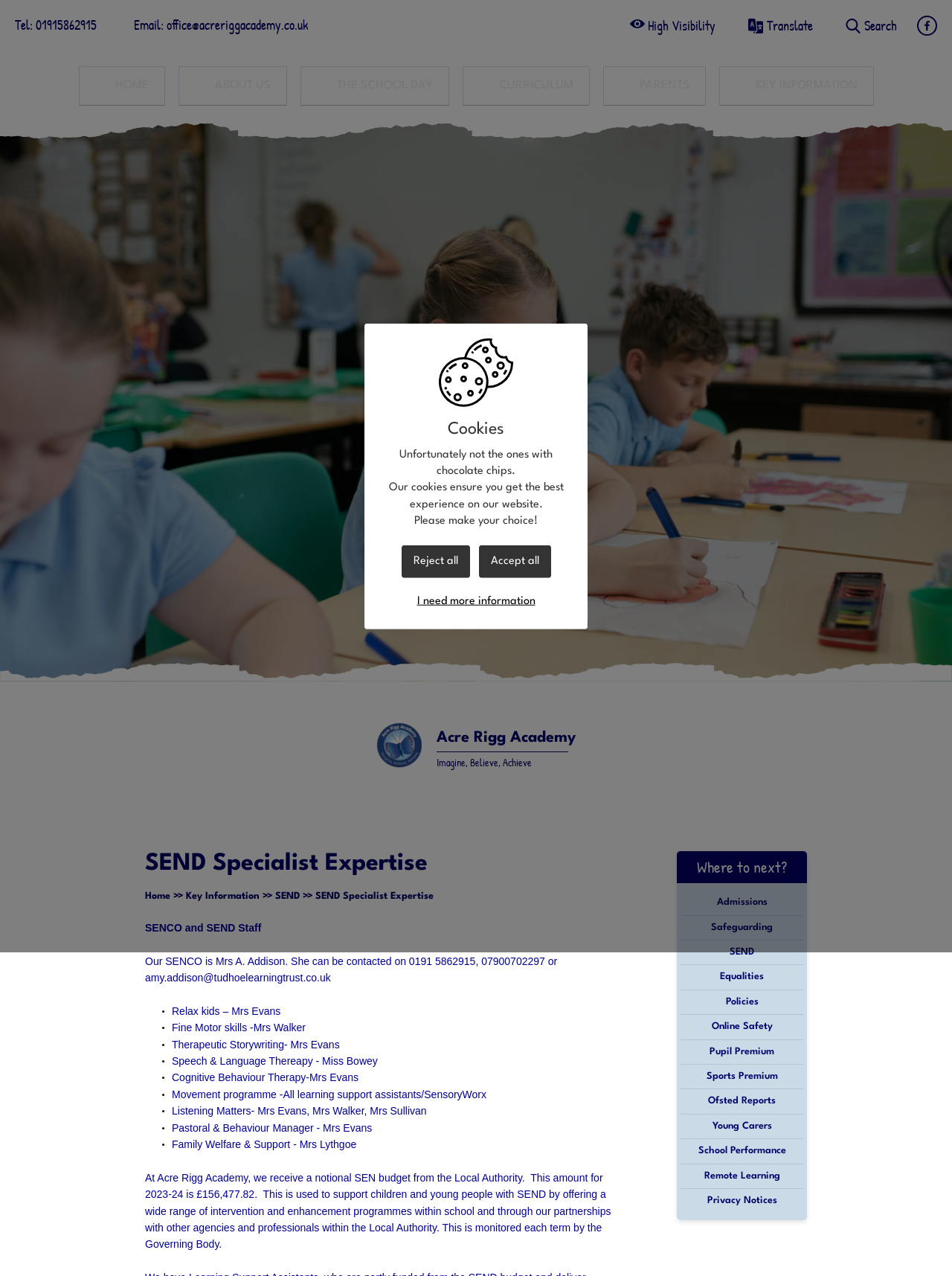Determine the bounding box for the described HTML element: "Law". Ensure the coordinates are four float numbers between 0 and 1 in the format [left, top, right, bottom].

None